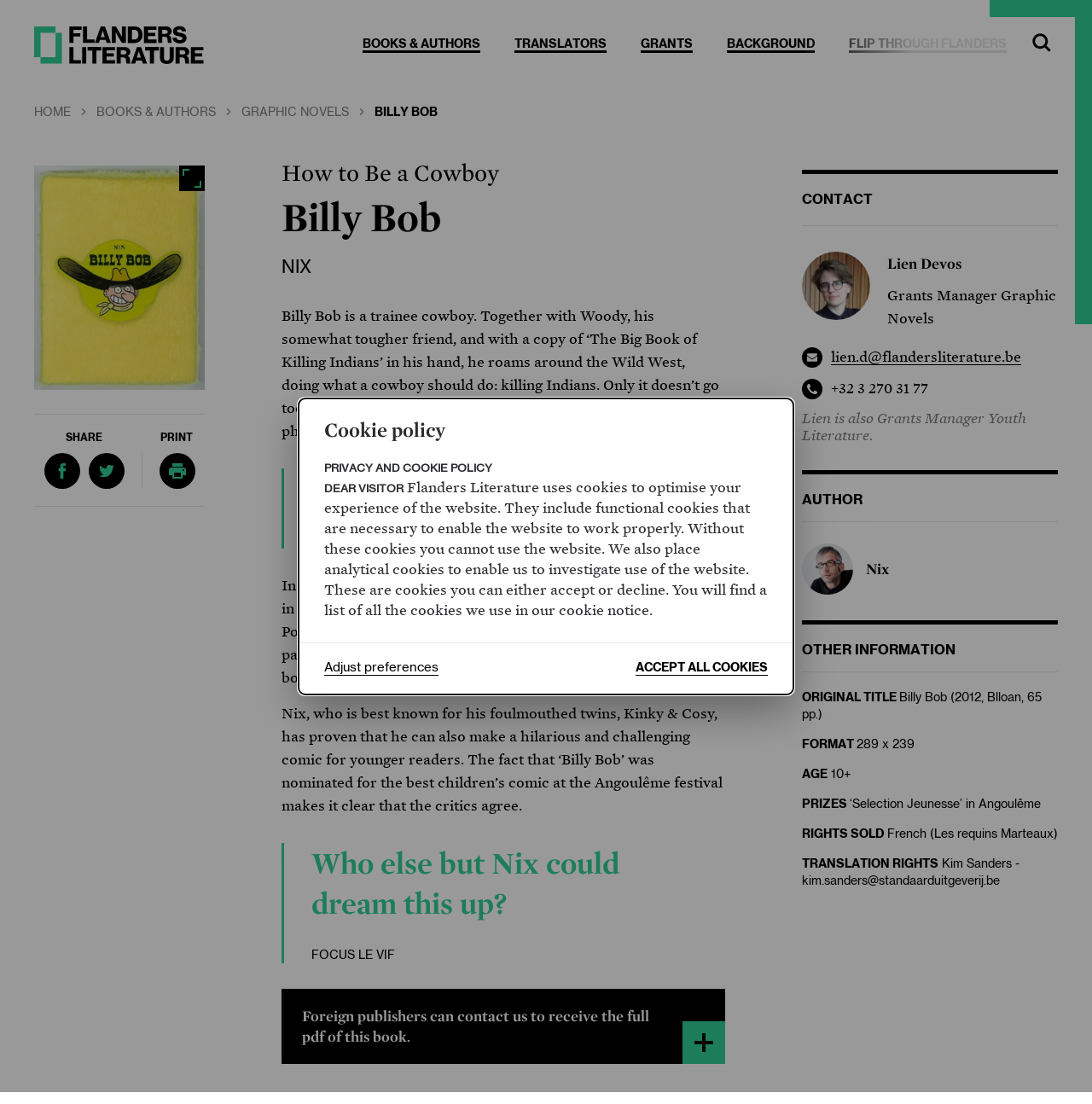Please answer the following question using a single word or phrase: 
What is the topic of the 'Cookie policy' dialog?

Privacy and cookie policy